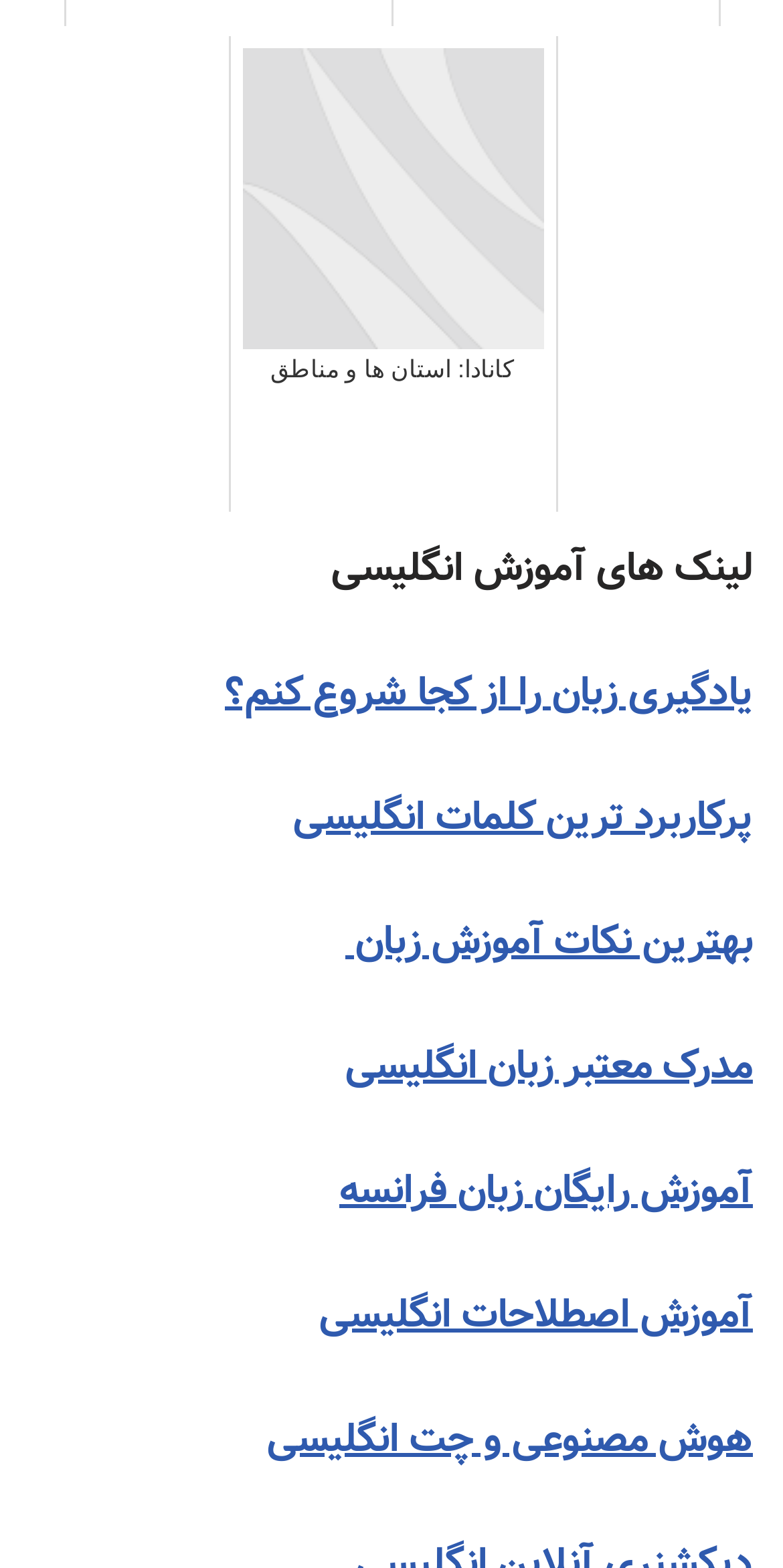Find the bounding box coordinates for the HTML element described as: "بهترین نکات آموزش زبان". The coordinates should consist of four float values between 0 and 1, i.e., [left, top, right, bottom].

[0.441, 0.581, 0.962, 0.621]